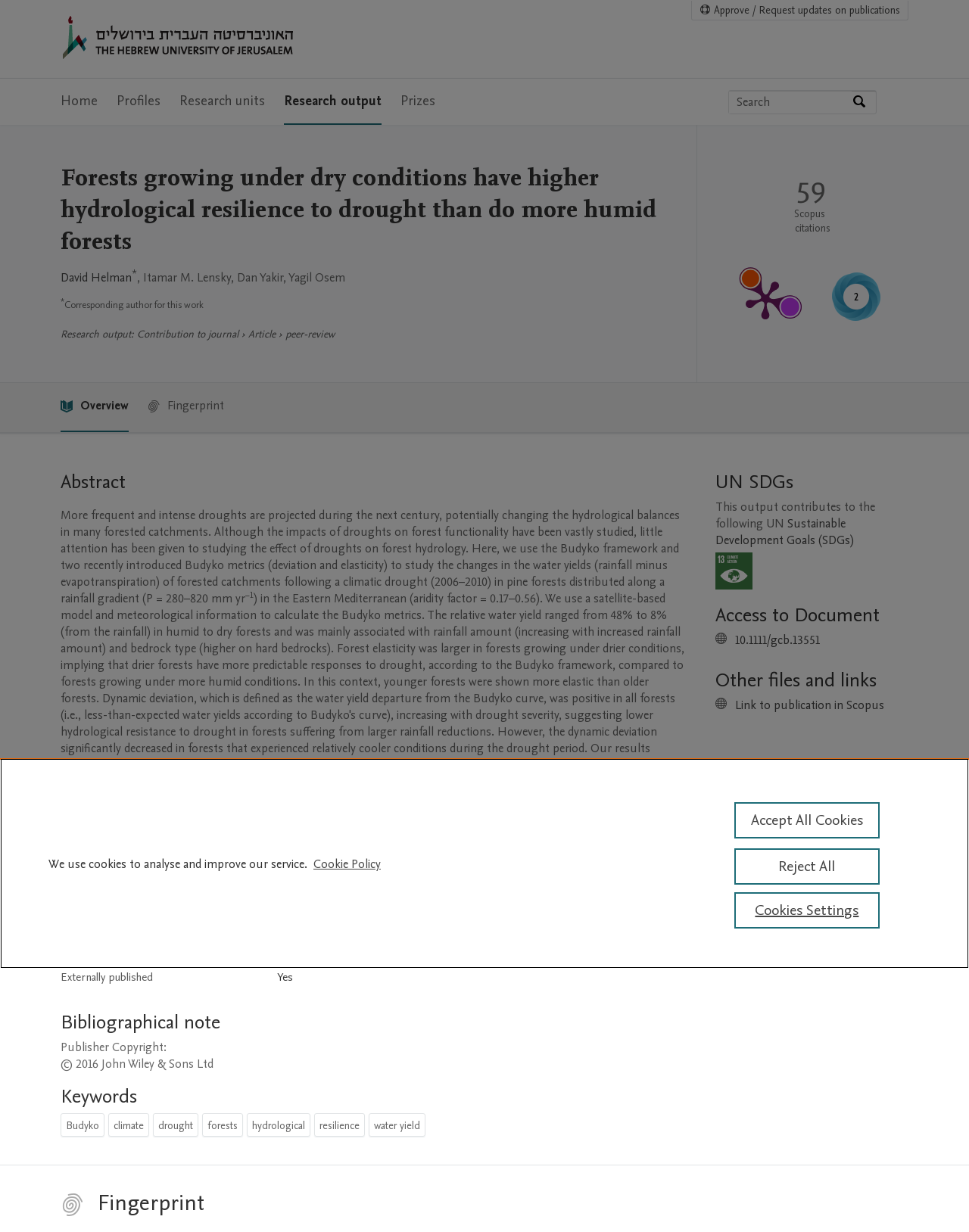Specify the bounding box coordinates of the region I need to click to perform the following instruction: "Click the 'Preview' link". The coordinates must be four float numbers in the range of 0 to 1, i.e., [left, top, right, bottom].

None